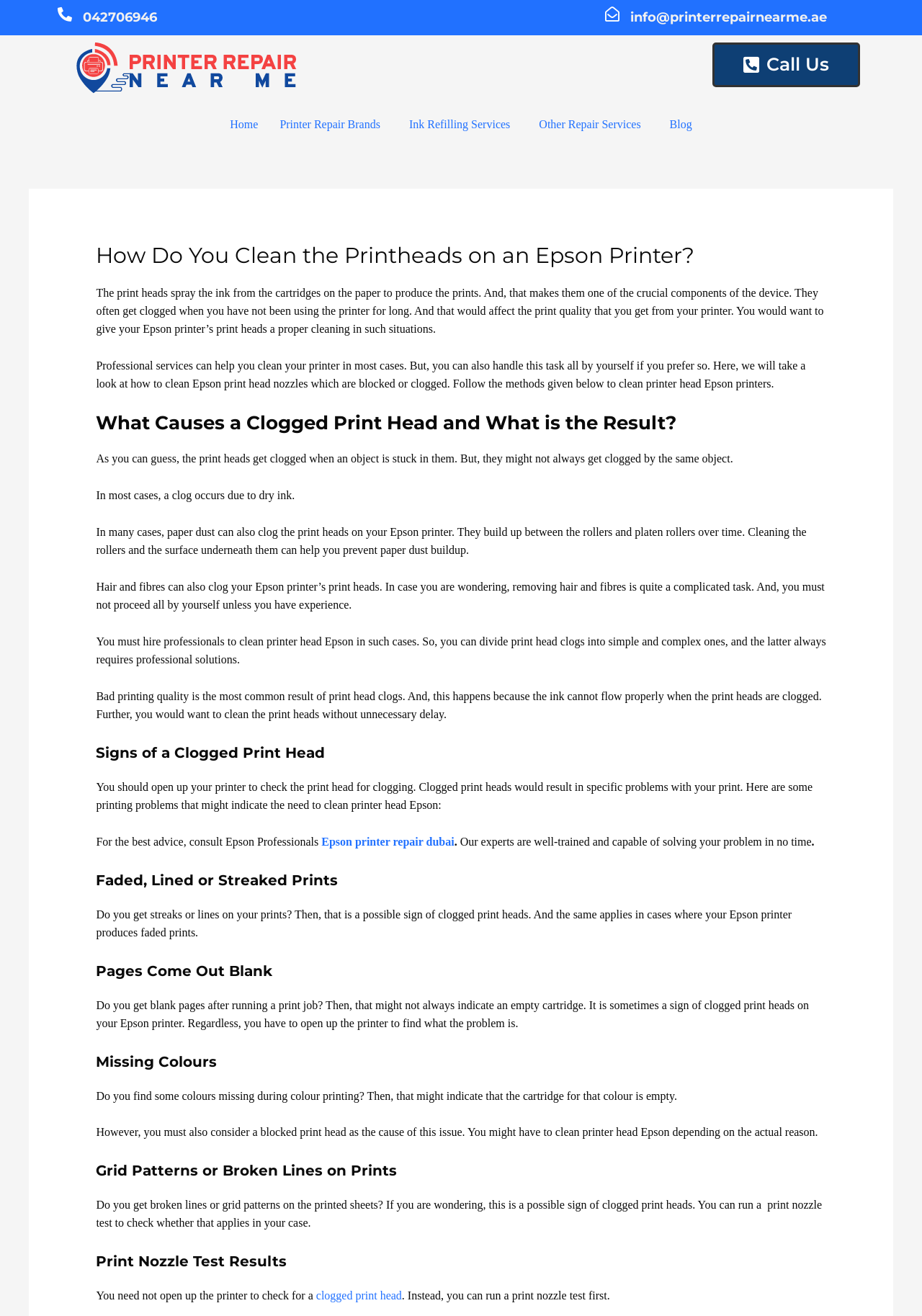Locate the bounding box coordinates of the element that should be clicked to execute the following instruction: "Click the 'Call Us' link".

[0.772, 0.032, 0.933, 0.066]